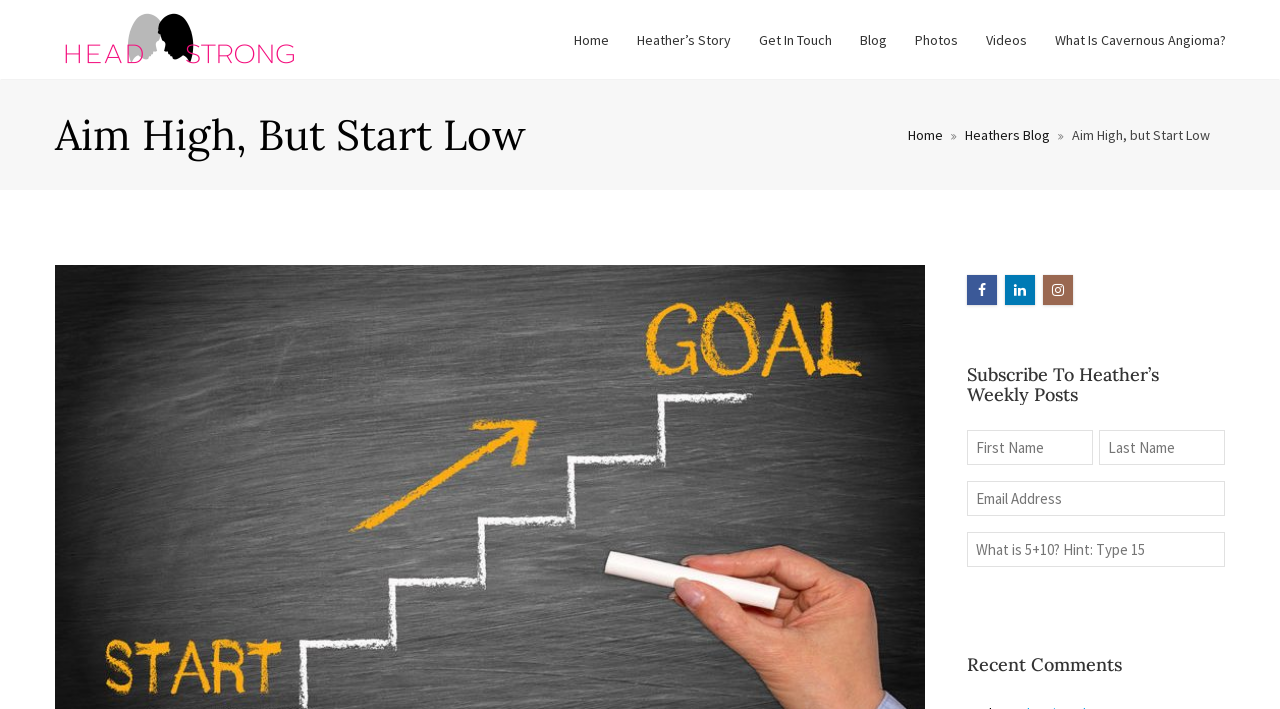Find the bounding box coordinates for the element that must be clicked to complete the instruction: "go to home page". The coordinates should be four float numbers between 0 and 1, indicated as [left, top, right, bottom].

[0.438, 0.0, 0.487, 0.113]